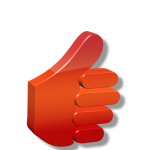Give an in-depth description of the image.

The image features a vibrant, stylized thumbs-up icon, rendered in shades of red and orange. This graphic symbolizes approval and positivity, commonly associated with social media interactions such as likes or positive feedback. Its three-dimensional quality and smooth gradients enhance its visual appeal, making it a popular choice for conveying encouragement or endorsement, particularly in the context of social media marketing and engagement. The thumbs-up icon is frequently utilized in discussions around effective social media strategies, where video content is highlighted for generating user interaction and connection.